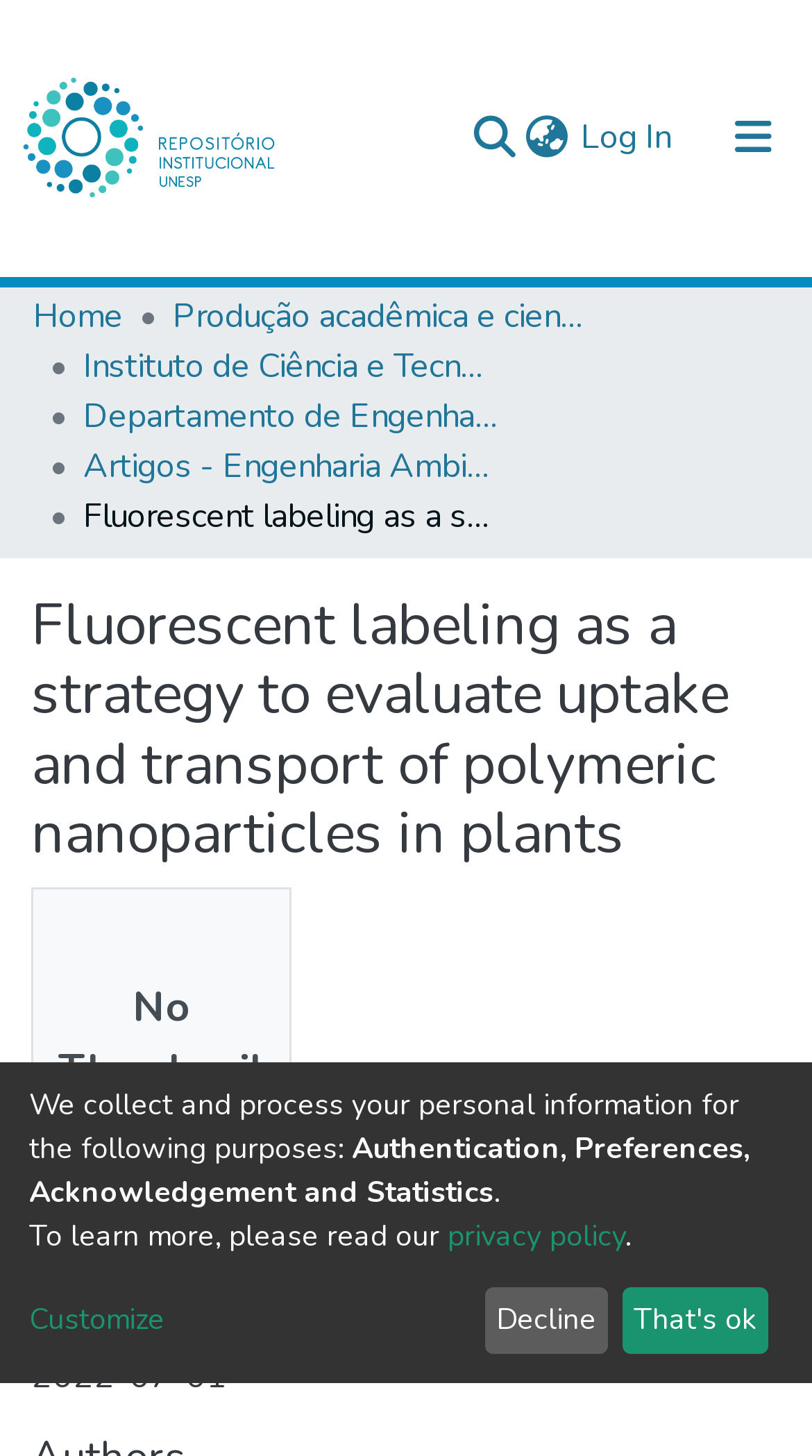Pinpoint the bounding box coordinates of the clickable element needed to complete the instruction: "Click the repository logo". The coordinates should be provided as four float numbers between 0 and 1: [left, top, right, bottom].

[0.021, 0.023, 0.347, 0.166]